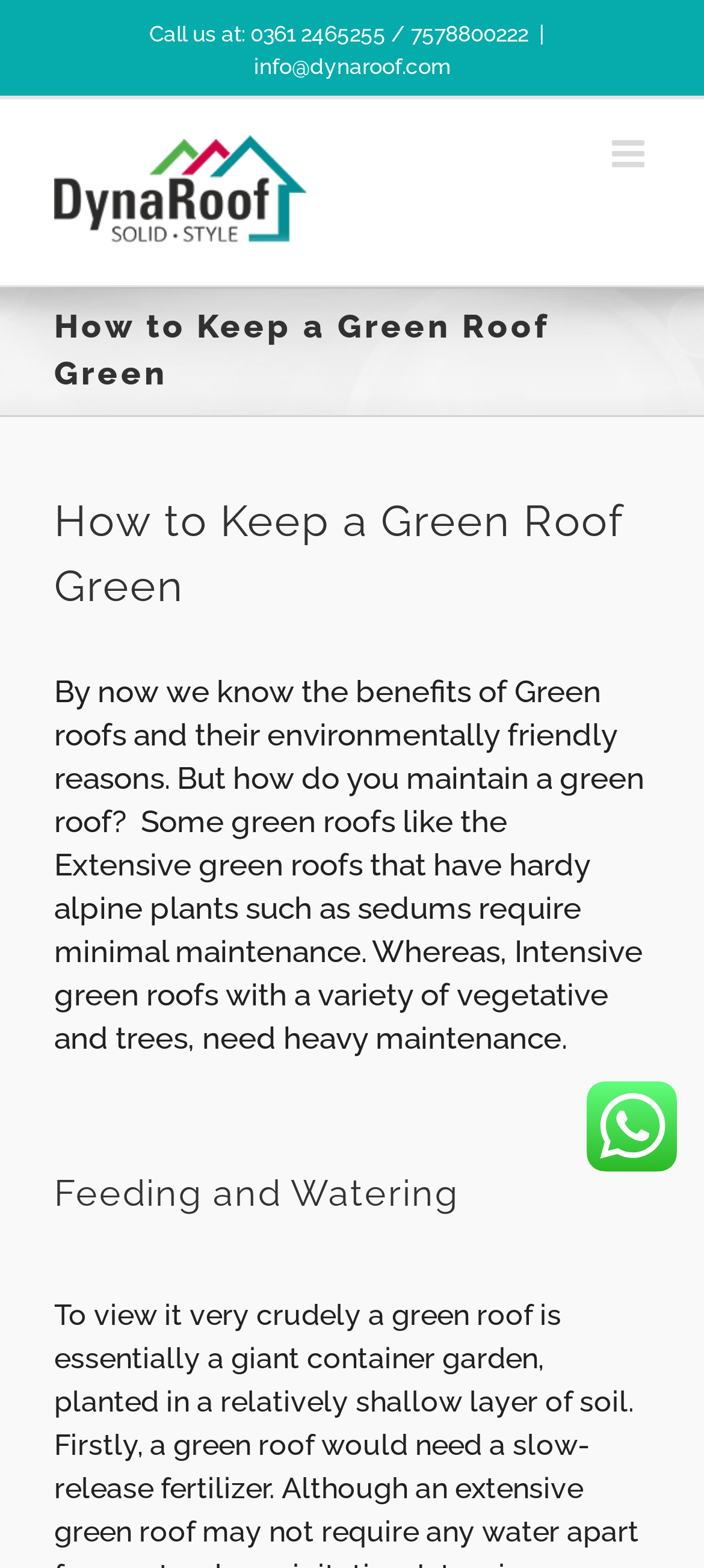Please identify the webpage's heading and generate its text content.

How to Keep a Green Roof Green